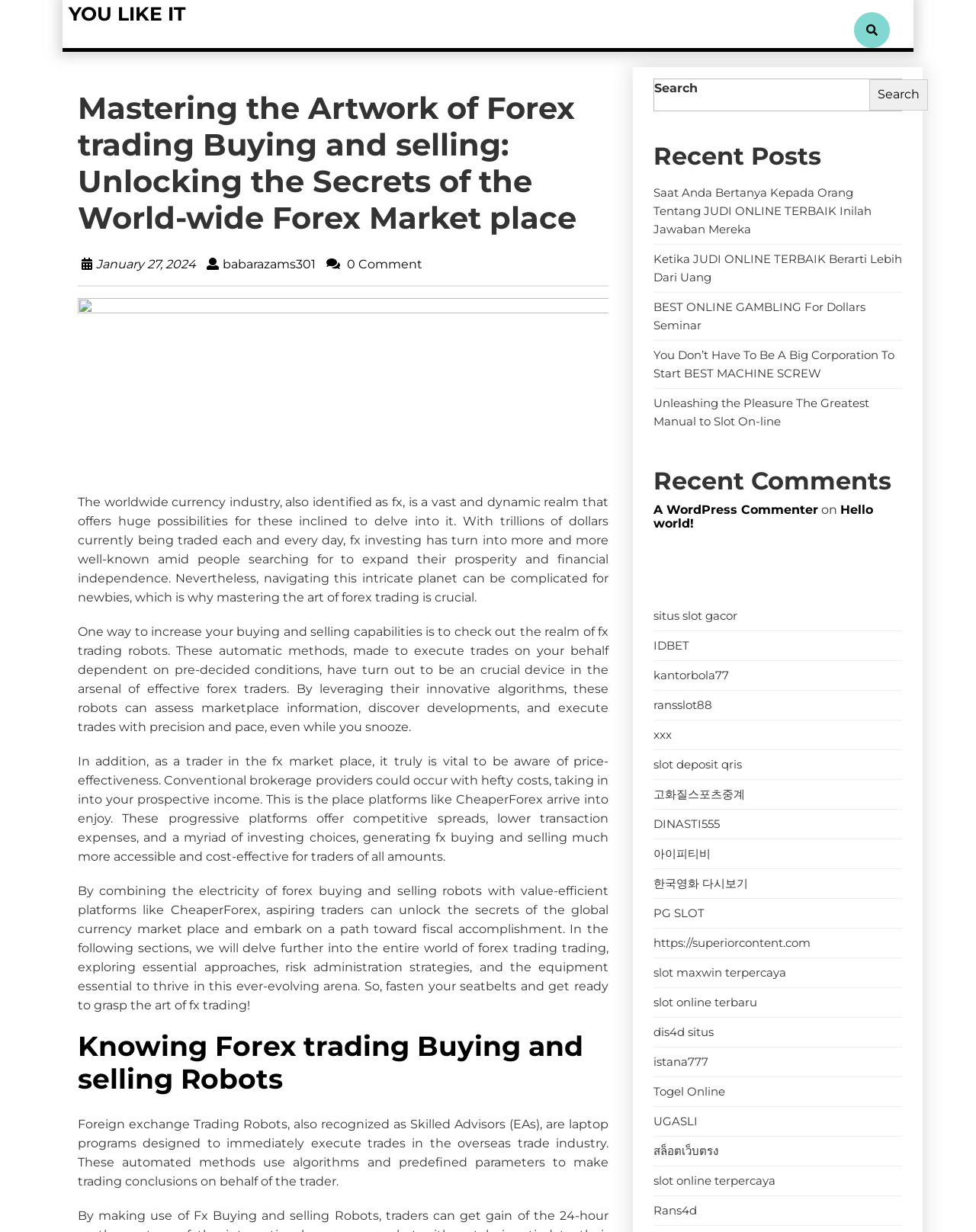Generate the text content of the main headline of the webpage.

Mastering the Artwork of Forex trading Buying and selling: Unlocking the Secrets of the World-wide Forex Market place